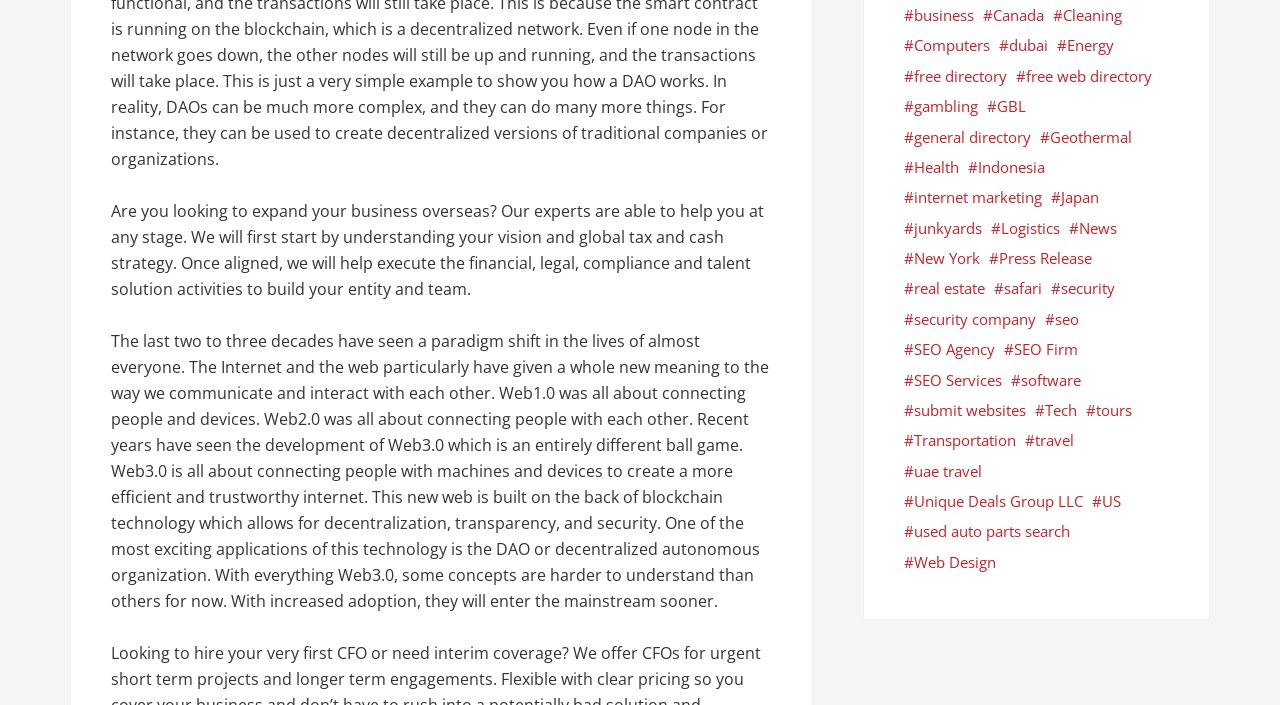Please indicate the bounding box coordinates for the clickable area to complete the following task: "Click on the link to business". The coordinates should be specified as four float numbers between 0 and 1, i.e., [left, top, right, bottom].

[0.714, 0.004, 0.761, 0.039]